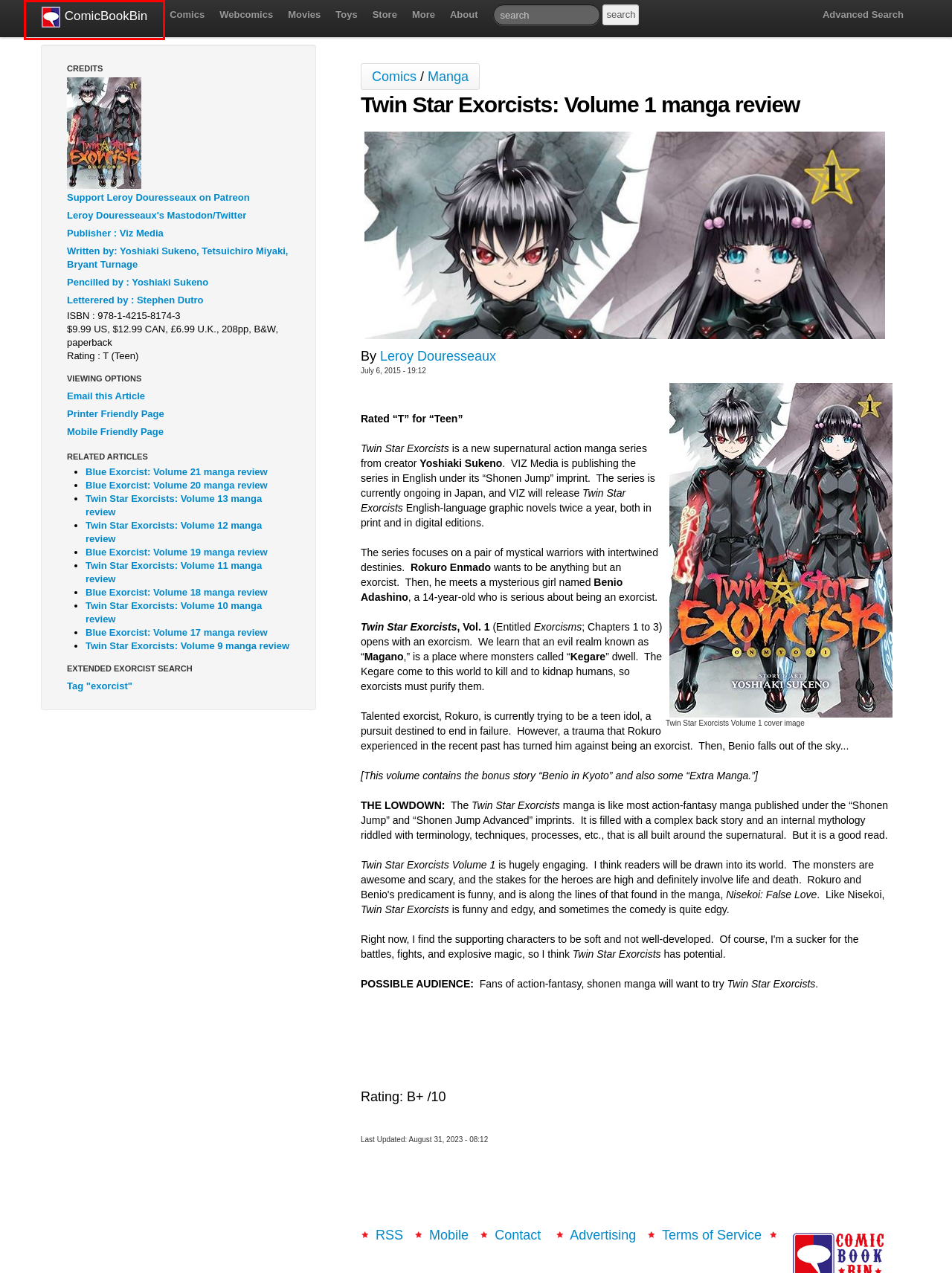Consider the screenshot of a webpage with a red bounding box and select the webpage description that best describes the new page that appears after clicking the element inside the red box. Here are the candidates:
A. Twin Star Exorcists: Volume 9 manga review
B. Blue Exorcist: Volume 18 manga review
C. ComicBookBin
D. Twin Star Exorcists: Volume 10 manga review
E. Advertise
F. Blue Exorcist: Volume 20 manga review
G. Toys
H. Twin Star Exorcists: Volume 12 manga review

C